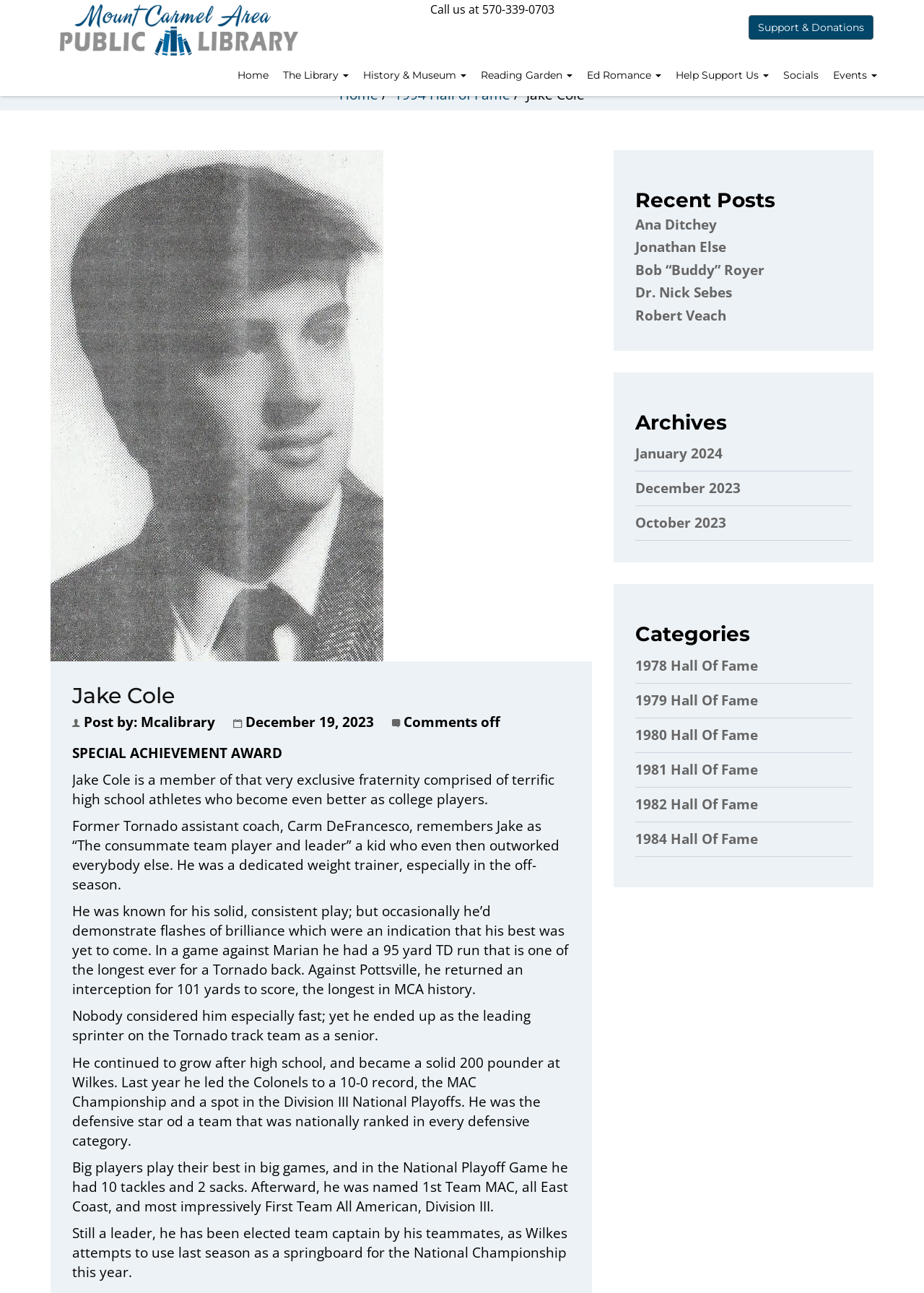Answer the question in one word or a short phrase:
What is the category of the post?

1994 Hall Of Fame